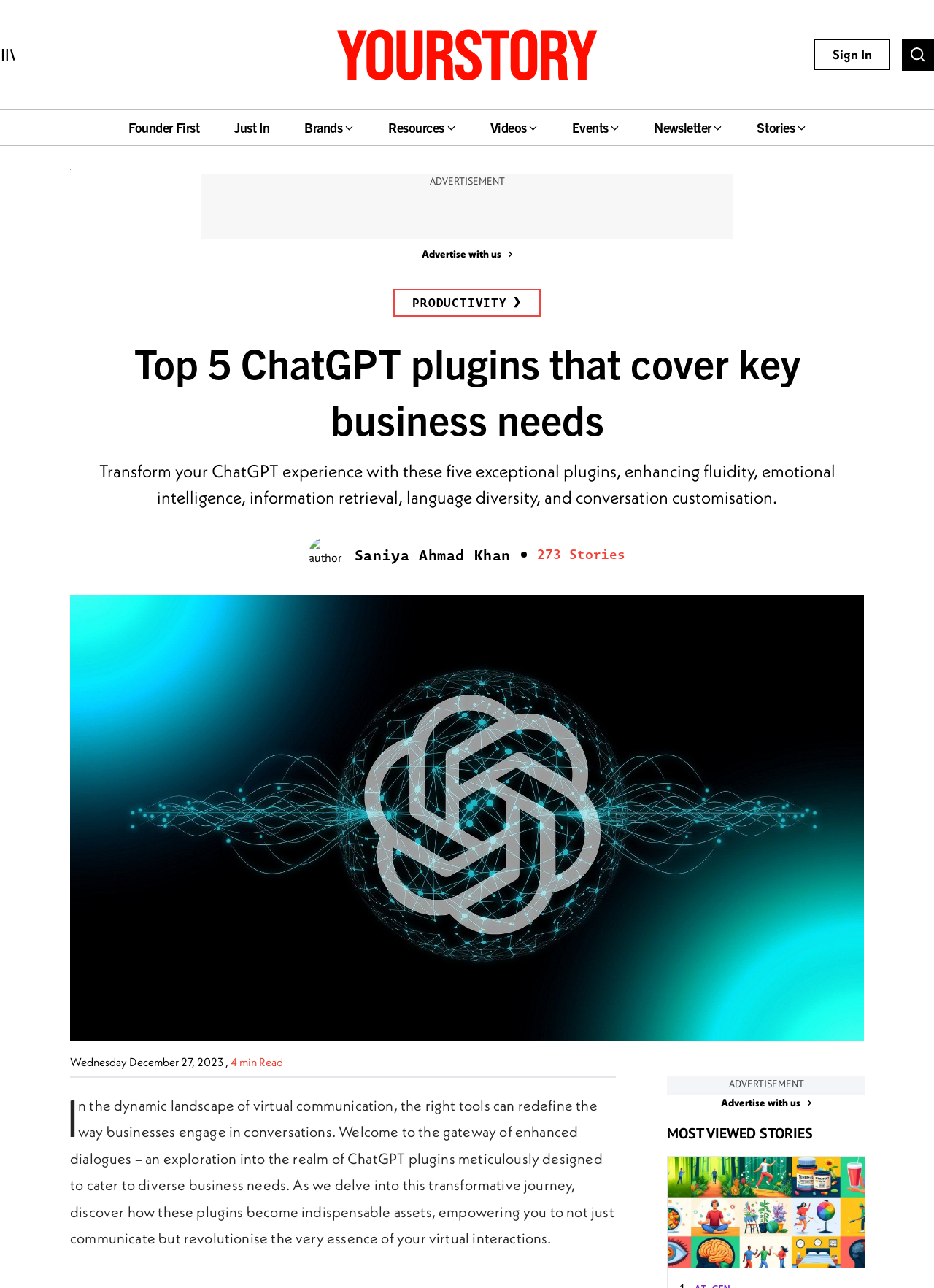Analyze and describe the webpage in a detailed narrative.

The webpage is an article from YourStory, a online publication, with the title "Top 5 ChatGPT plugins that cover key business needs". At the top left corner, there is a link to the website's homepage, accompanied by the YourStory logo. On the top right corner, there are links to sign in and search.

Below the top navigation bar, there are several links to different sections of the website, including Founder First, Just In, Brands, Resources, Videos, Events, Newsletter, and Stories. 

The main content of the article starts with a heading that summarizes the article, followed by a subheading that provides more details about the five exceptional plugins. Below the headings, there is an image of the author, accompanied by the author's name and the number of stories they have written.

The article's main body is a long paragraph that discusses the importance of ChatGPT plugins in virtual communication and how they can enhance business conversations. The text is divided into two columns, with an advertisement on the right side.

At the bottom of the article, there is another advertisement, followed by a heading that says "MOST VIEWED STORIES" and a link to a popular article.